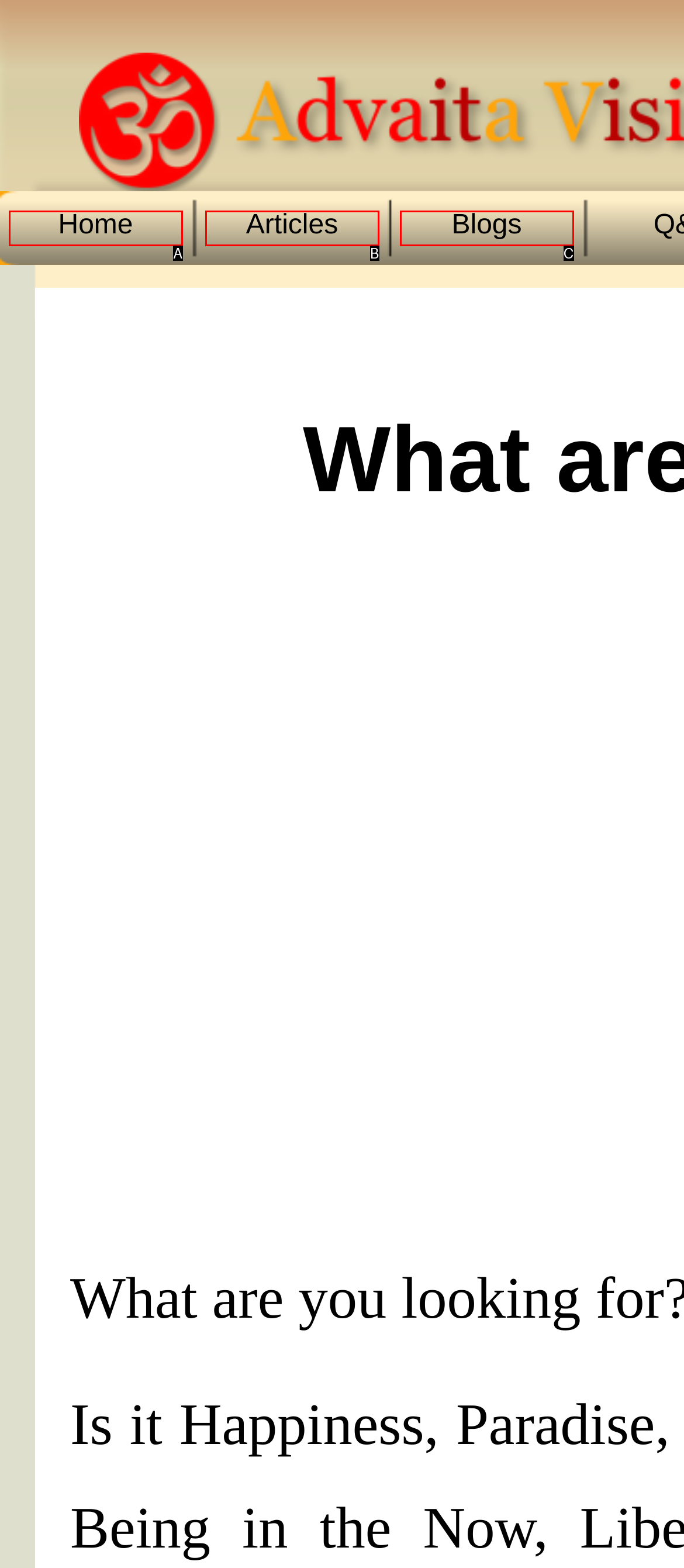Determine which UI element matches this description: Articles
Reply with the appropriate option's letter.

B